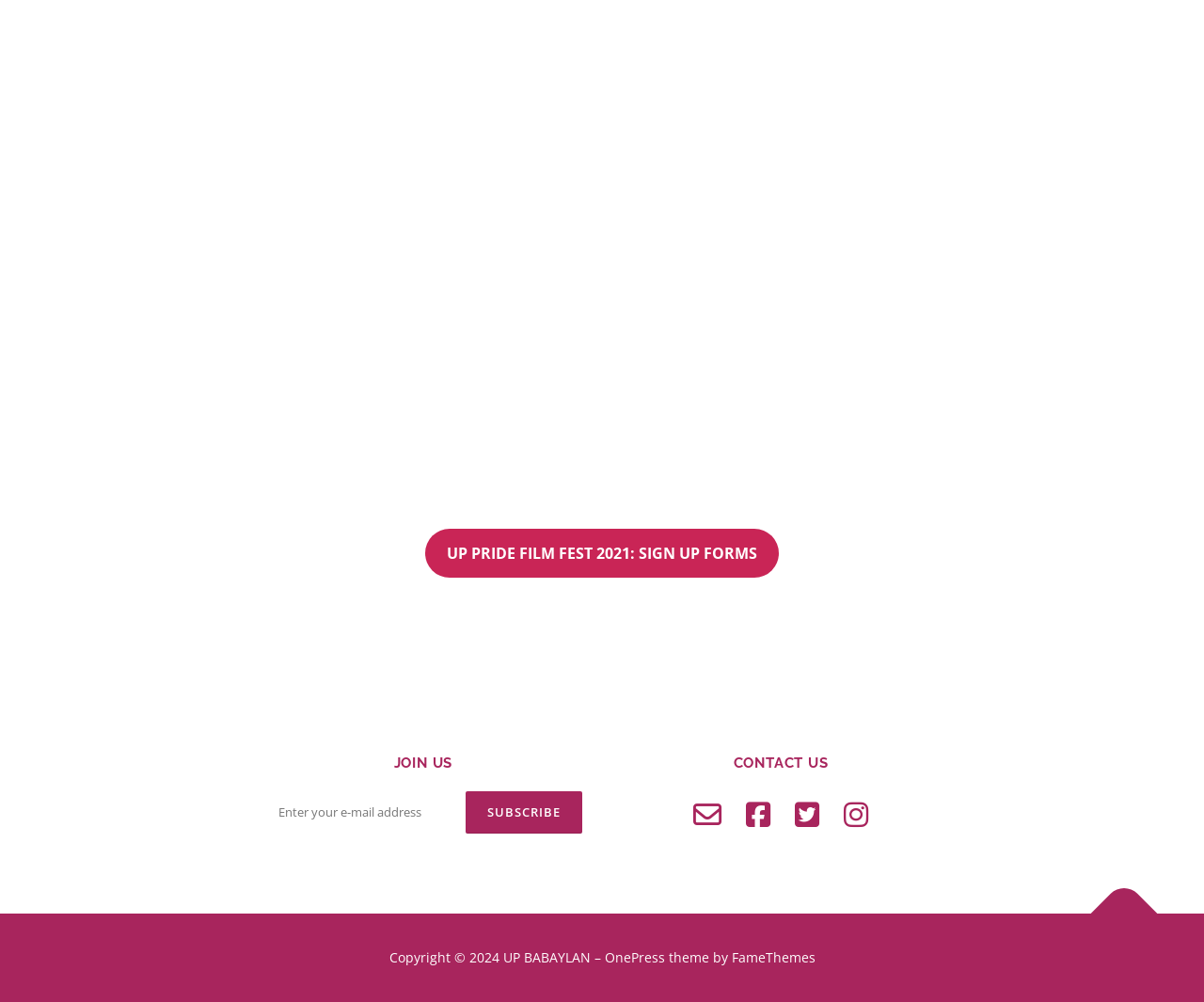Pinpoint the bounding box coordinates for the area that should be clicked to perform the following instruction: "Enter your email address".

[0.22, 0.789, 0.384, 0.832]